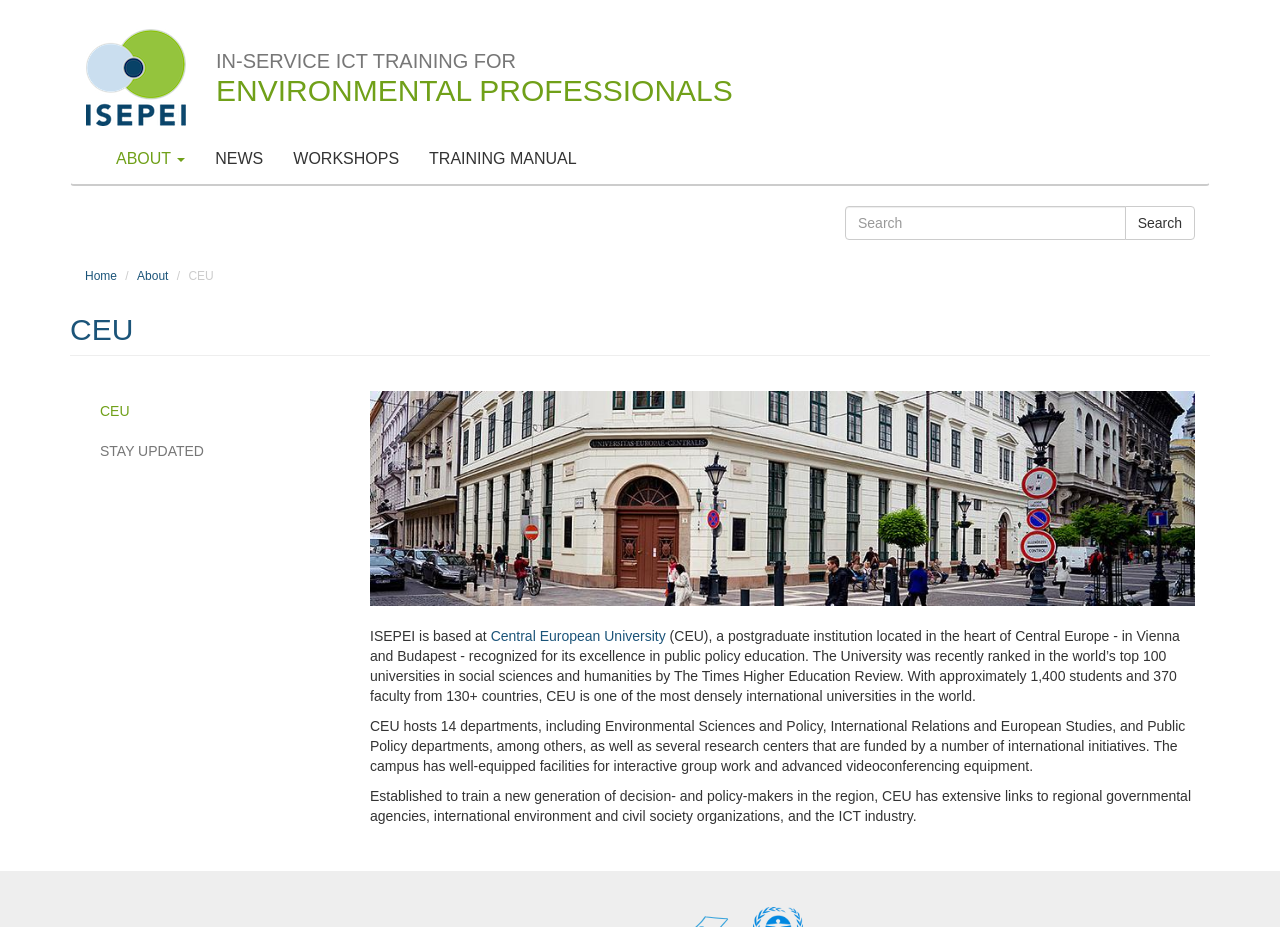Pinpoint the bounding box coordinates of the clickable element needed to complete the instruction: "Click on the 'Post Comment' button". The coordinates should be provided as four float numbers between 0 and 1: [left, top, right, bottom].

None